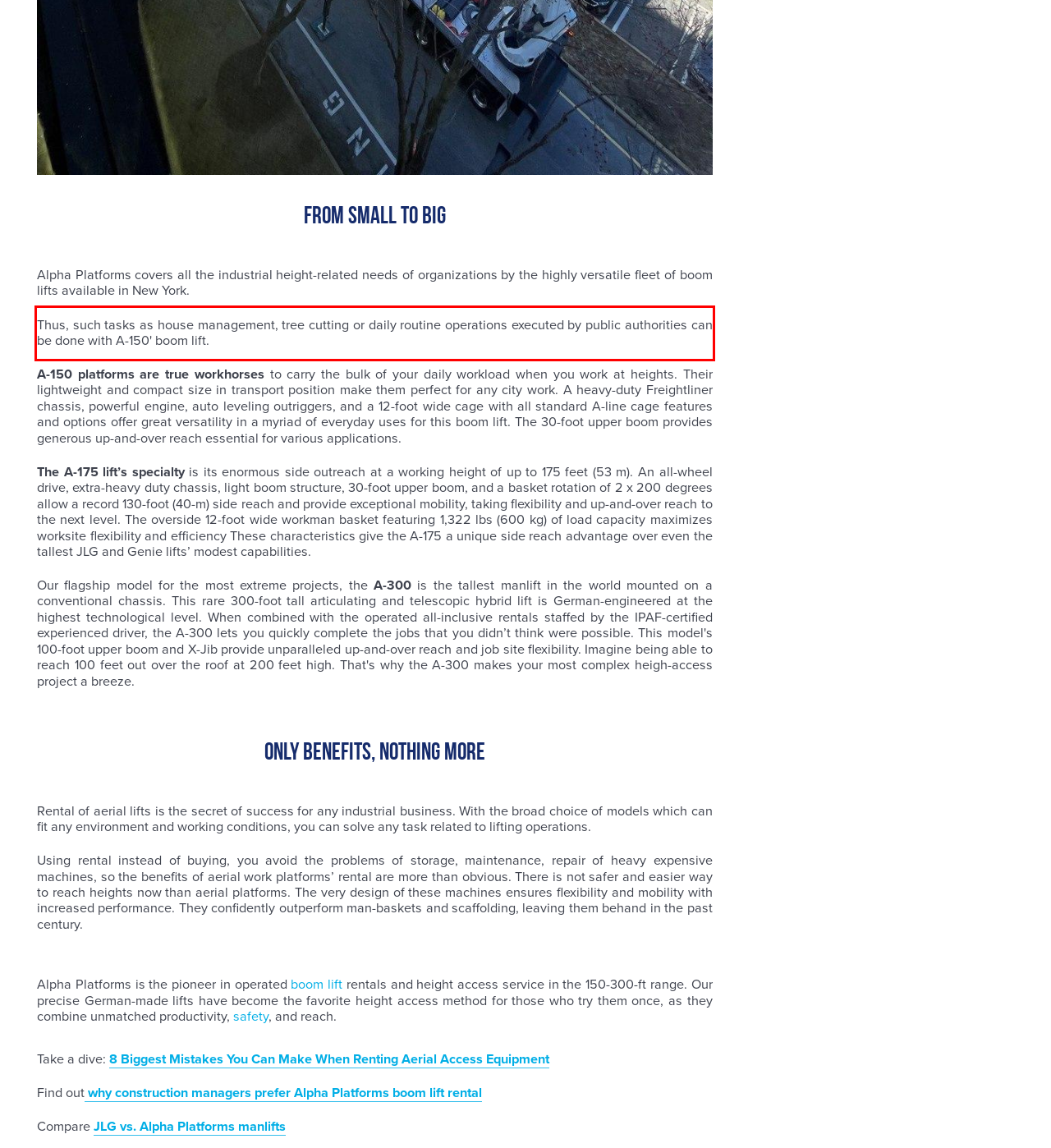Please identify and extract the text content from the UI element encased in a red bounding box on the provided webpage screenshot.

Thus, such tasks as house management, tree cutting or daily routine operations executed by public authorities can be done with A-150' boom lift.